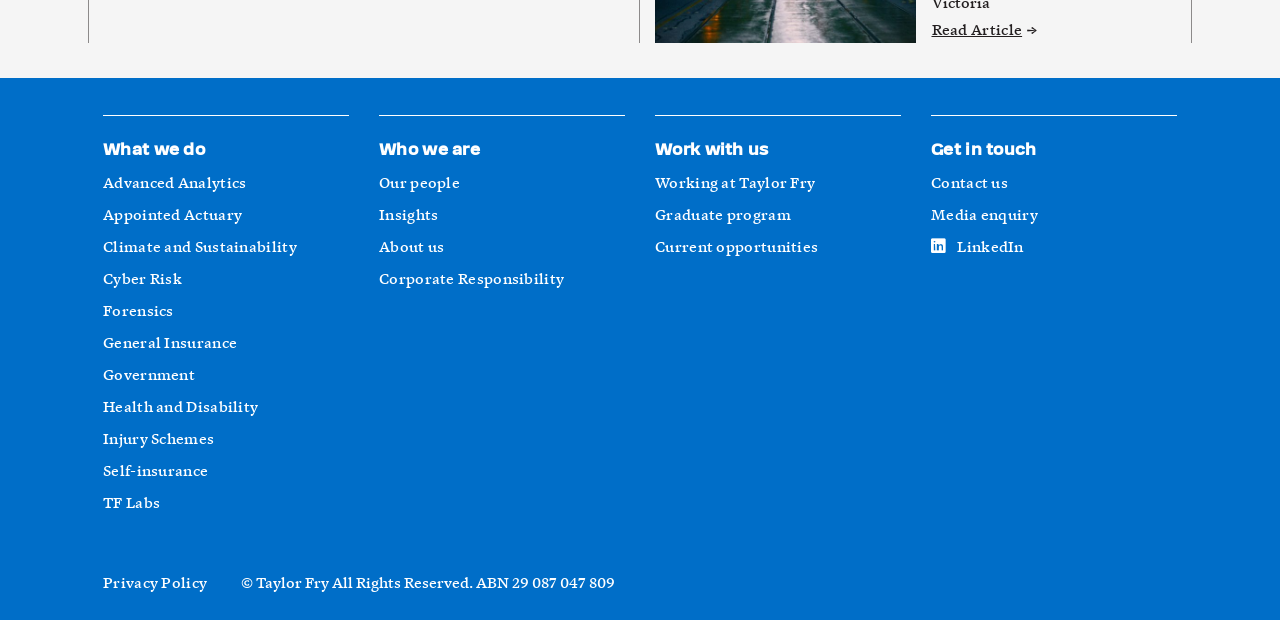Predict the bounding box coordinates of the UI element that matches this description: "Health and Disability". The coordinates should be in the format [left, top, right, bottom] with each value between 0 and 1.

[0.08, 0.633, 0.202, 0.685]